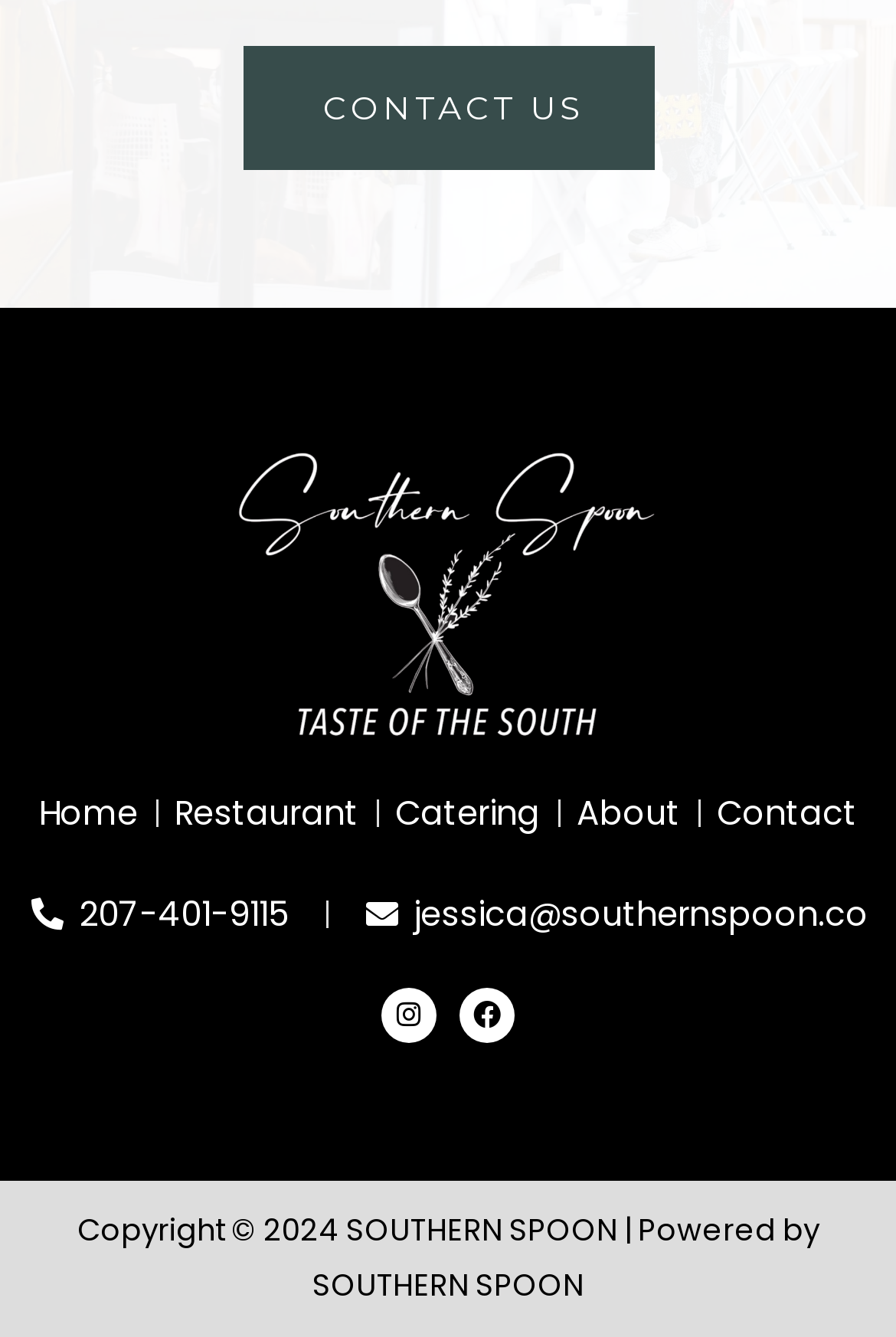What is the name of the restaurant?
Refer to the image and provide a one-word or short phrase answer.

Southern Spoon